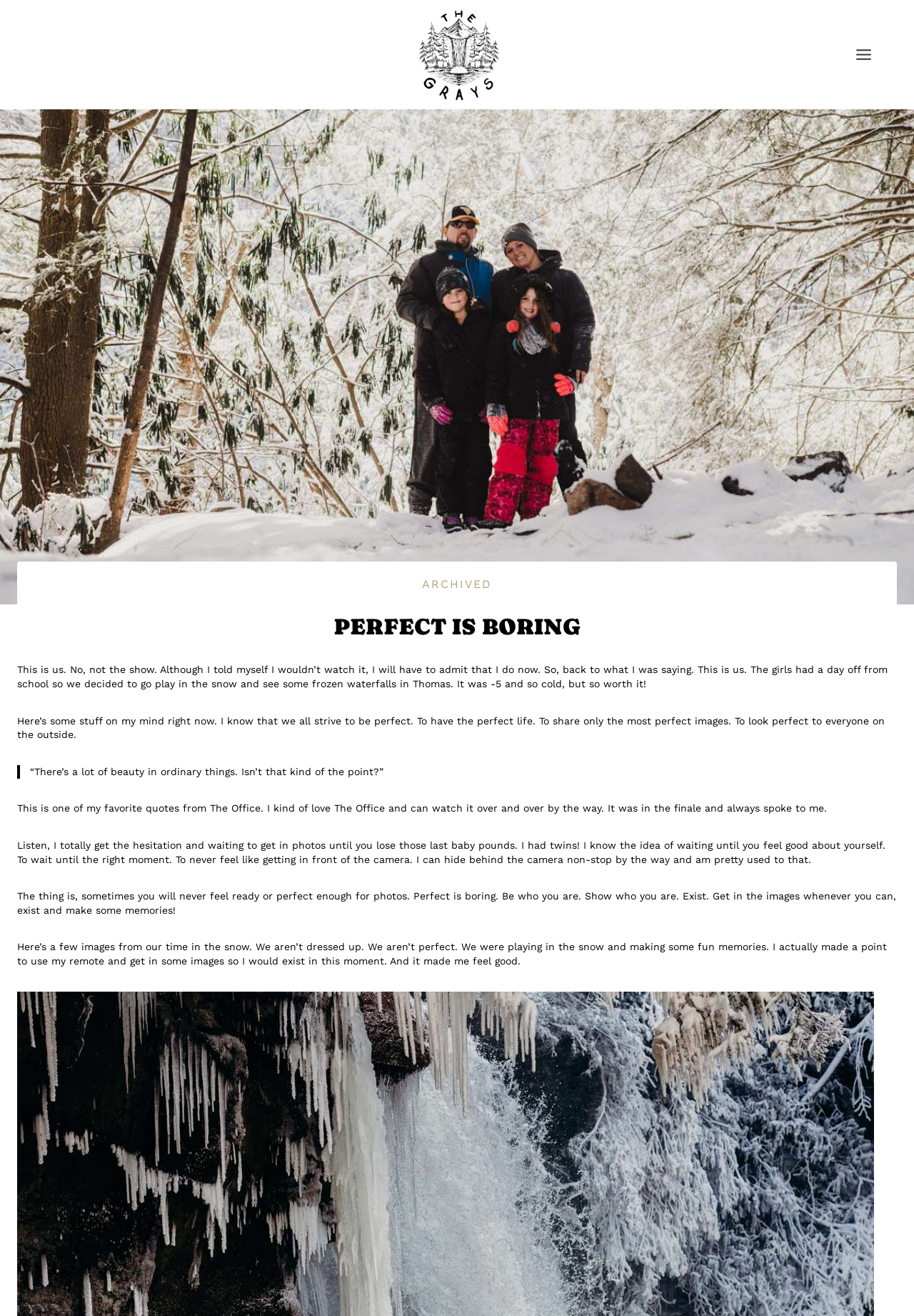Extract the bounding box coordinates of the UI element described by: "Scroll to top". The coordinates should include four float numbers ranging from 0 to 1, e.g., [left, top, right, bottom].

[0.975, 0.491, 1.0, 0.508]